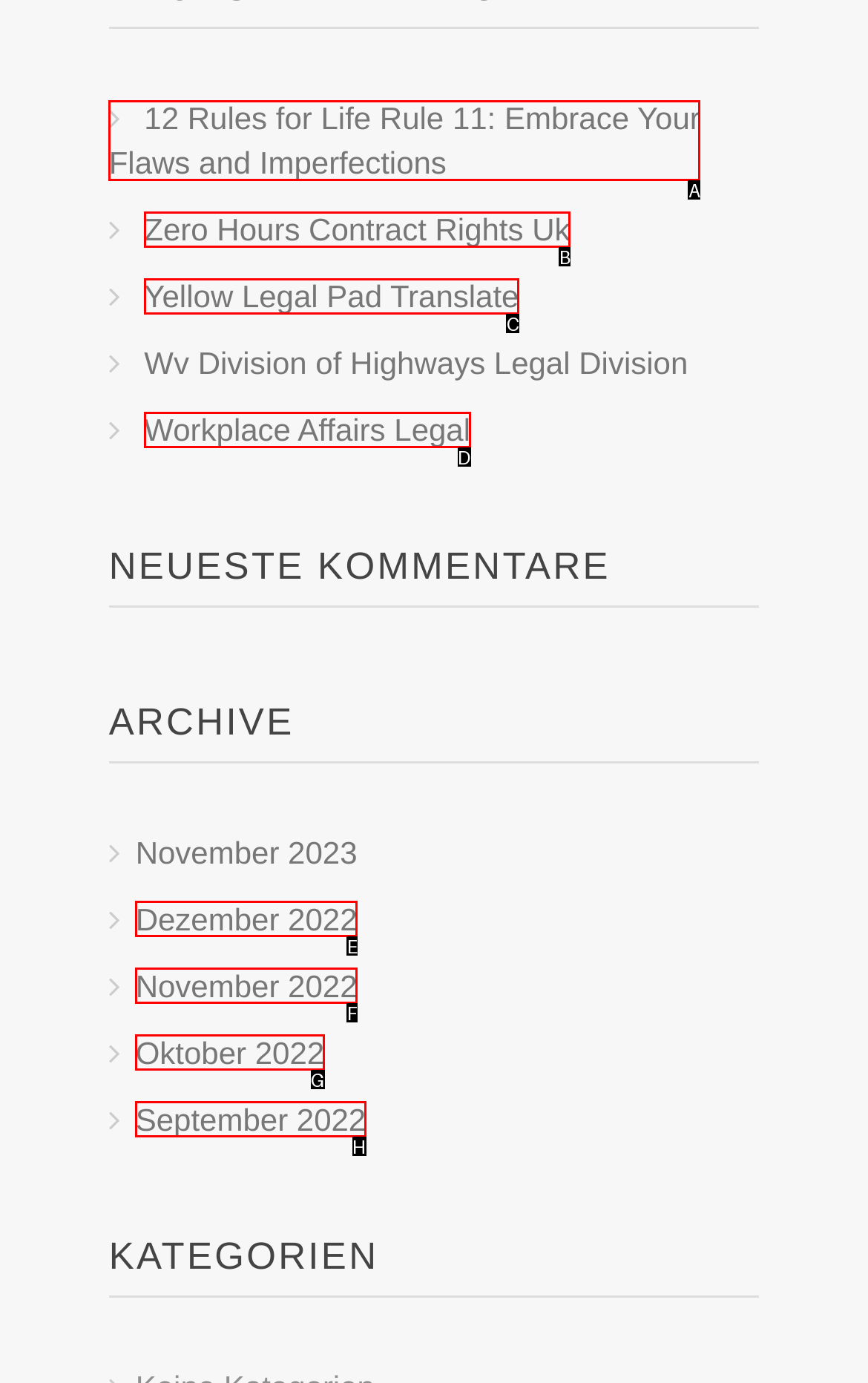Based on the element described as: Yellow Legal Pad Translate
Find and respond with the letter of the correct UI element.

C